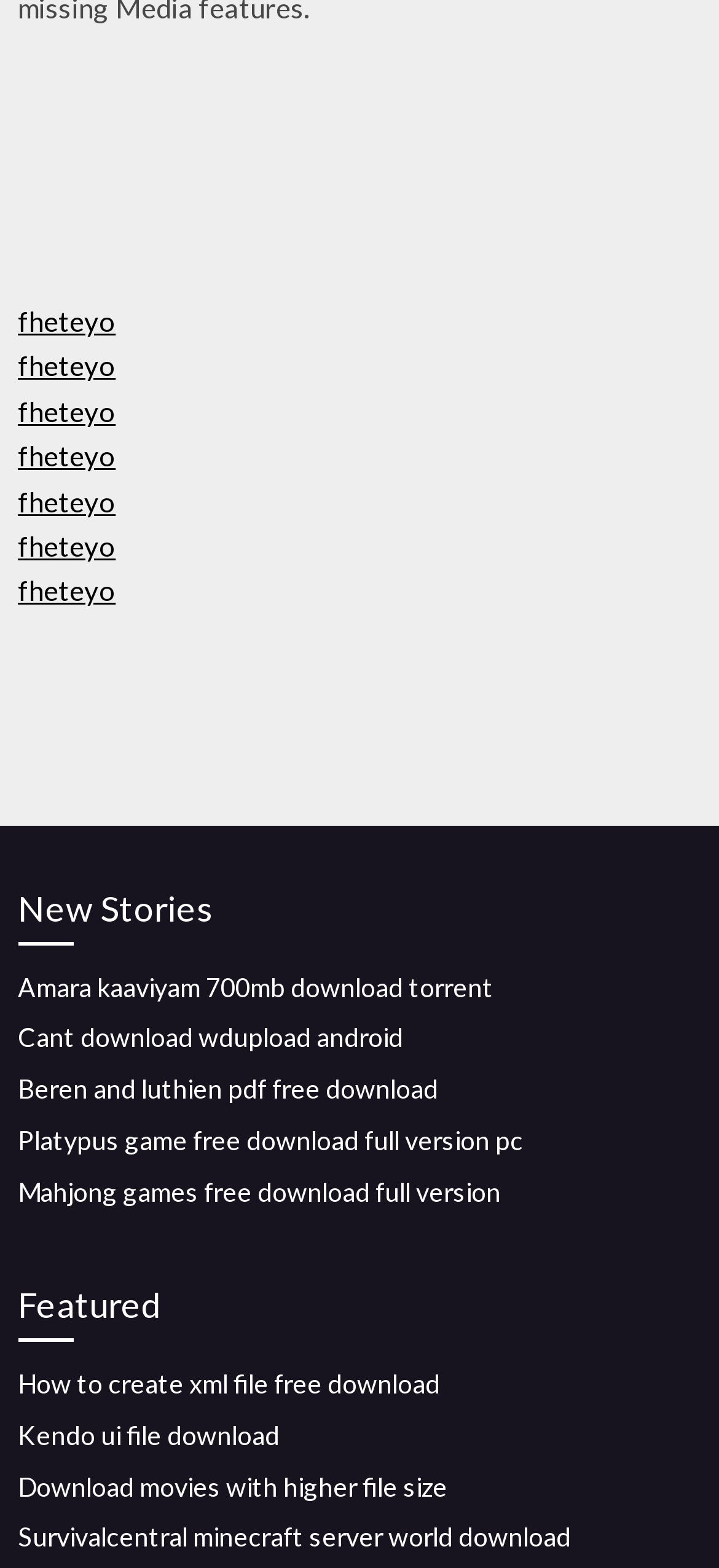Locate the bounding box of the user interface element based on this description: "Amara kaaviyam 700mb download torrent".

[0.025, 0.619, 0.687, 0.639]